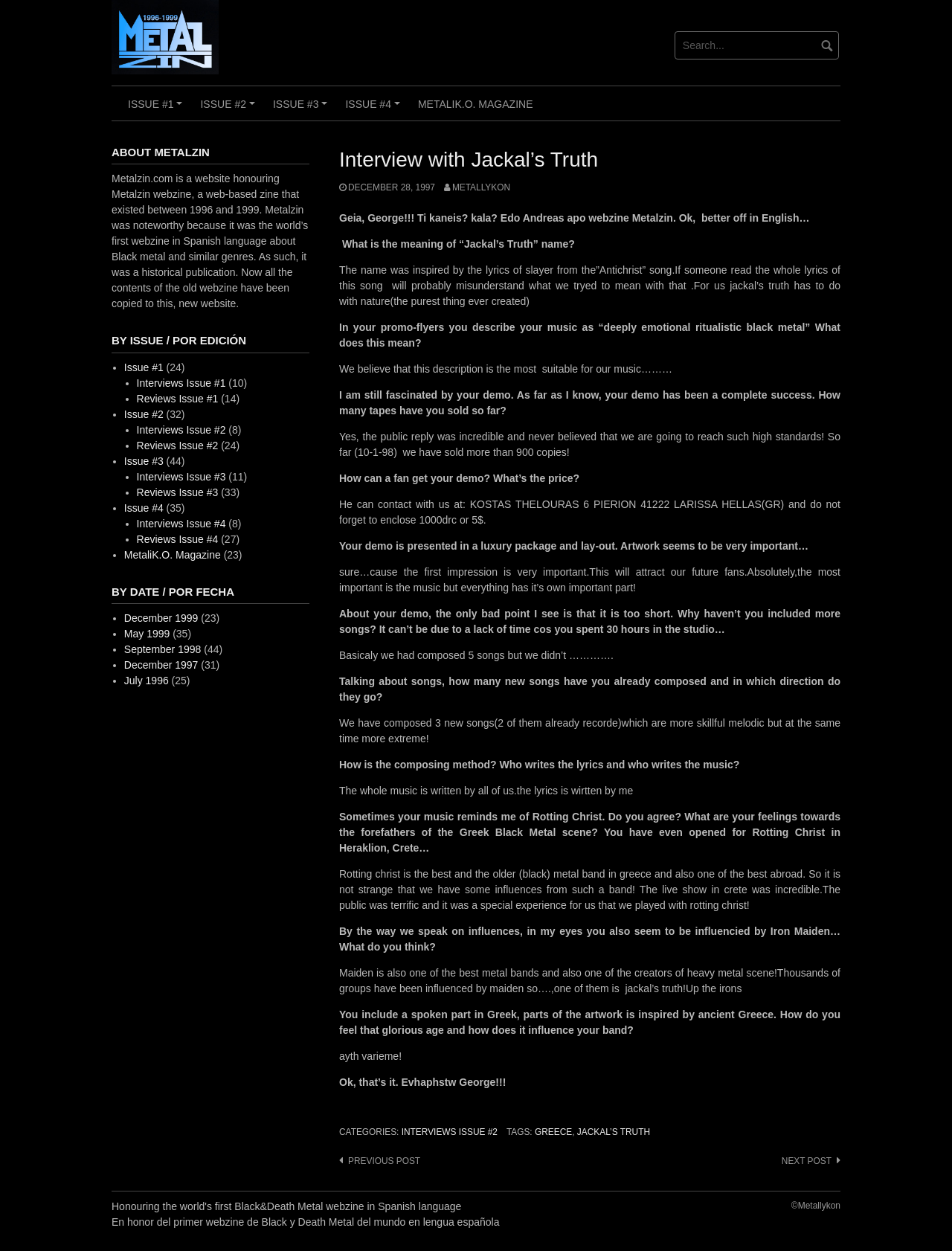Answer the question with a single word or phrase: 
How many copies of the demo have been sold?

more than 900